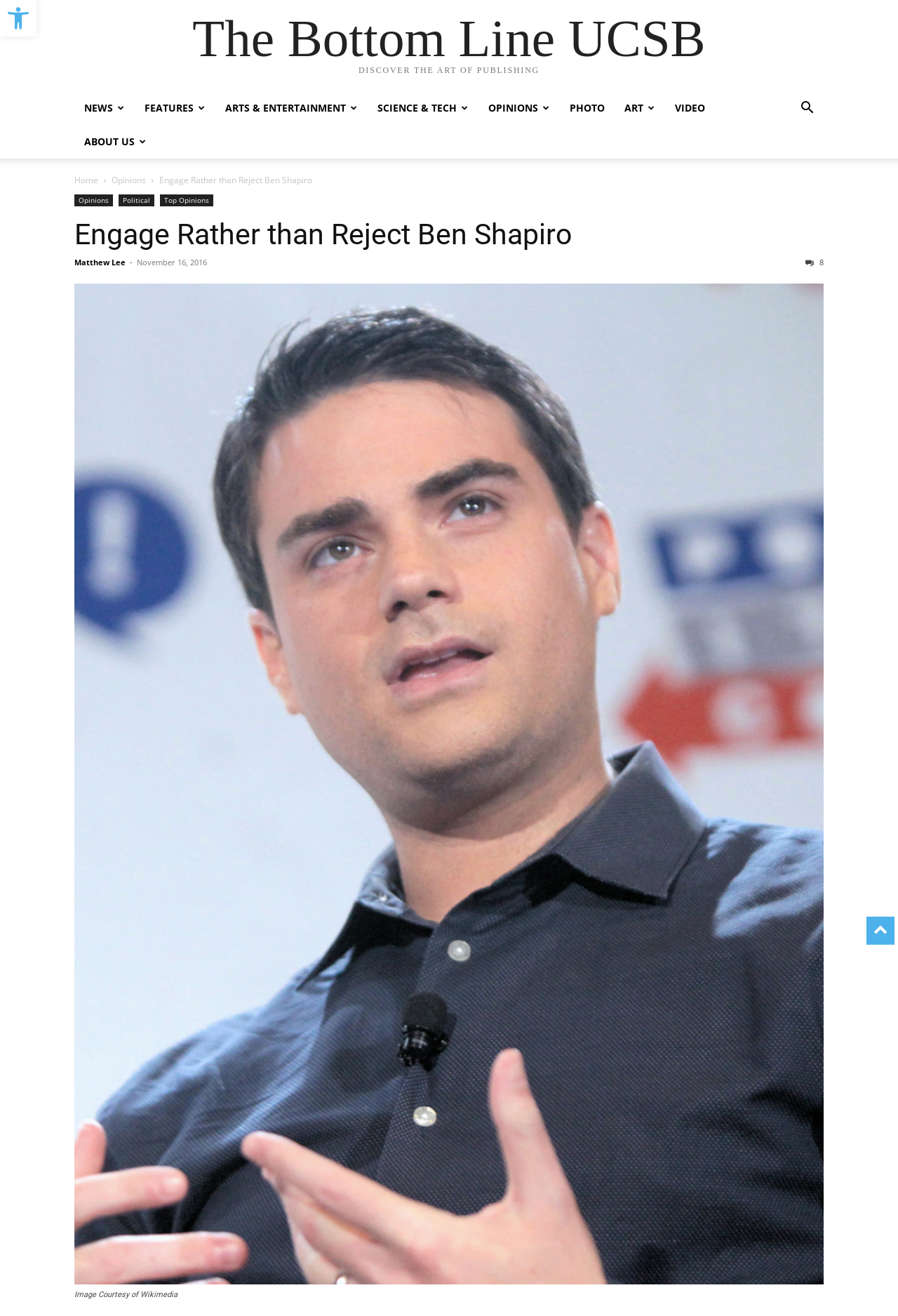What is the name of the publication?
Answer with a single word or phrase, using the screenshot for reference.

The Bottom Line UCSB